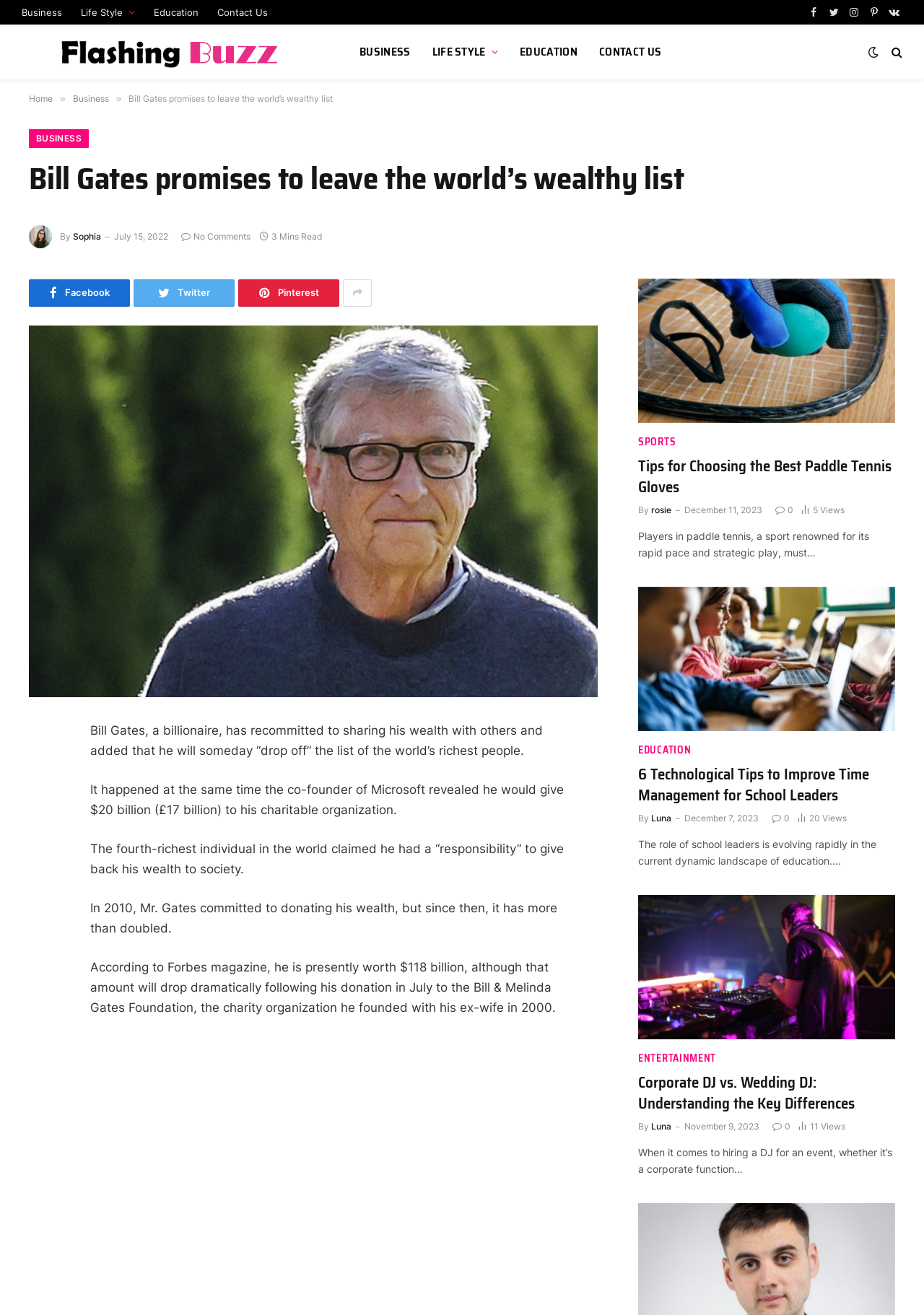What is the current worth of Bill Gates?
Respond to the question with a single word or phrase according to the image.

$118 billion